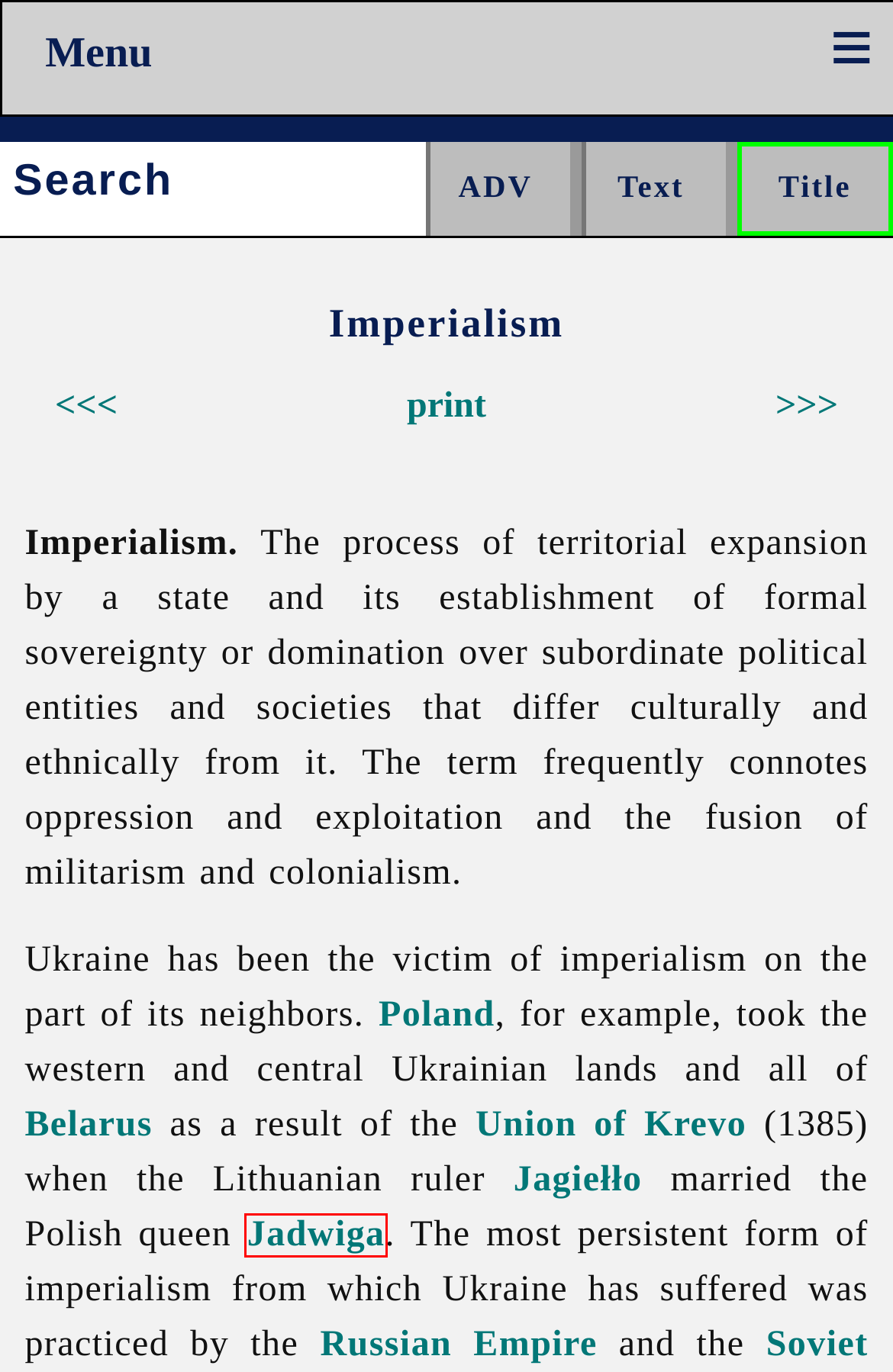Please examine the screenshot provided, which contains a red bounding box around a UI element. Select the webpage description that most accurately describes the new page displayed after clicking the highlighted element. Here are the candidates:
A. Belarus
B. Krevo, Union of
C. Western Ukraine
D. Tatar
E. Jadwiga
F. Jagiełło
G. Ottoman Empire
H. Russian Empire

E